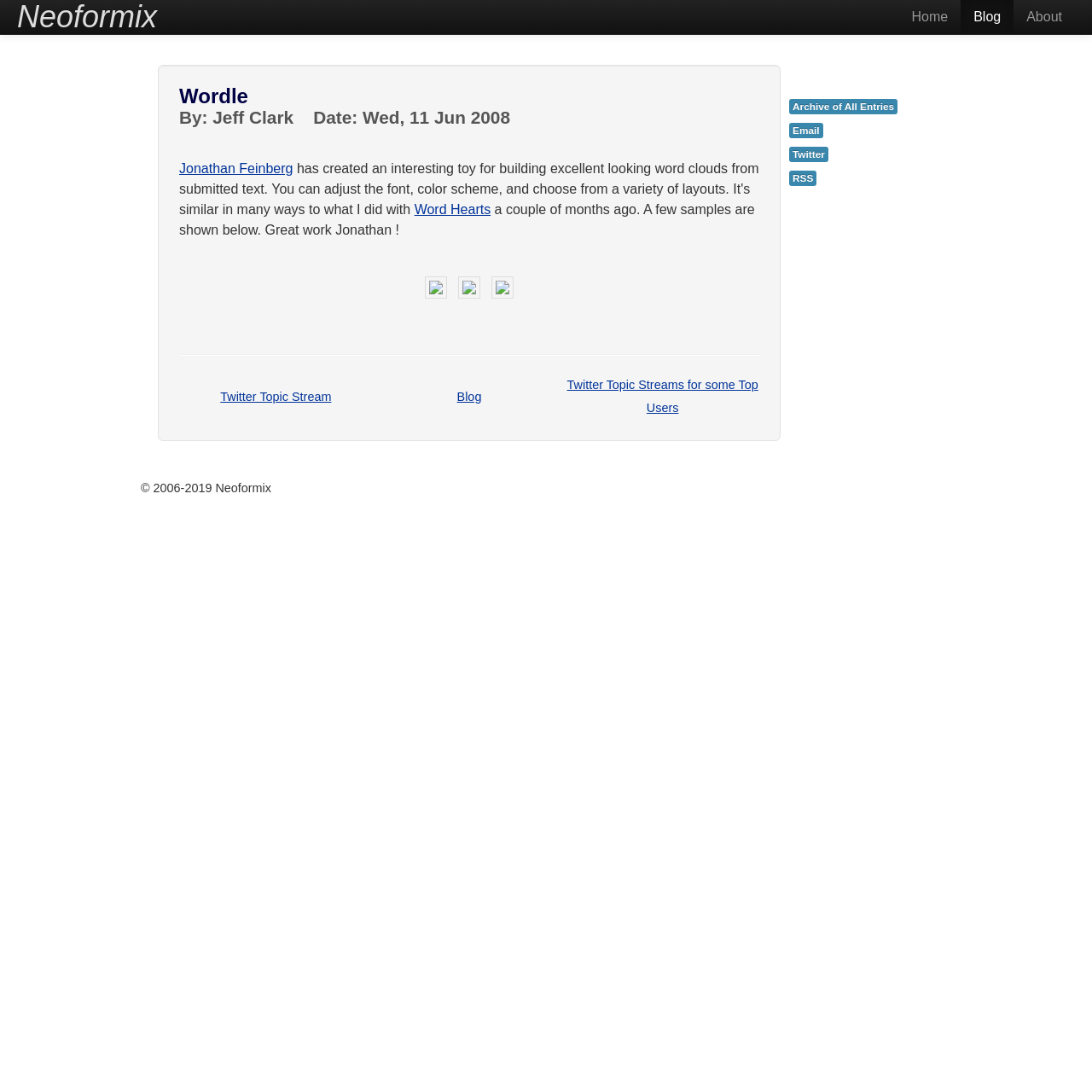Answer briefly with one word or phrase:
How many Wordle samples are shown on the webpage?

3